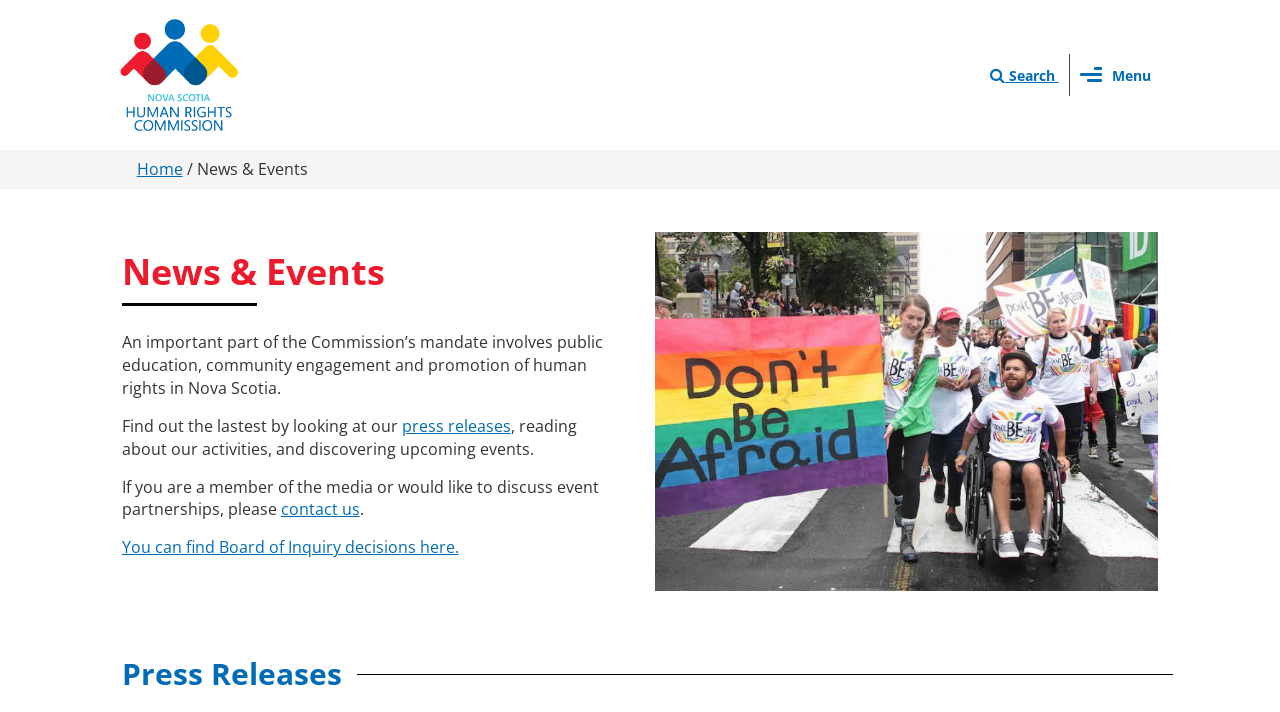Who should be contacted for event partnerships?
Using the image, give a concise answer in the form of a single word or short phrase.

Contact us